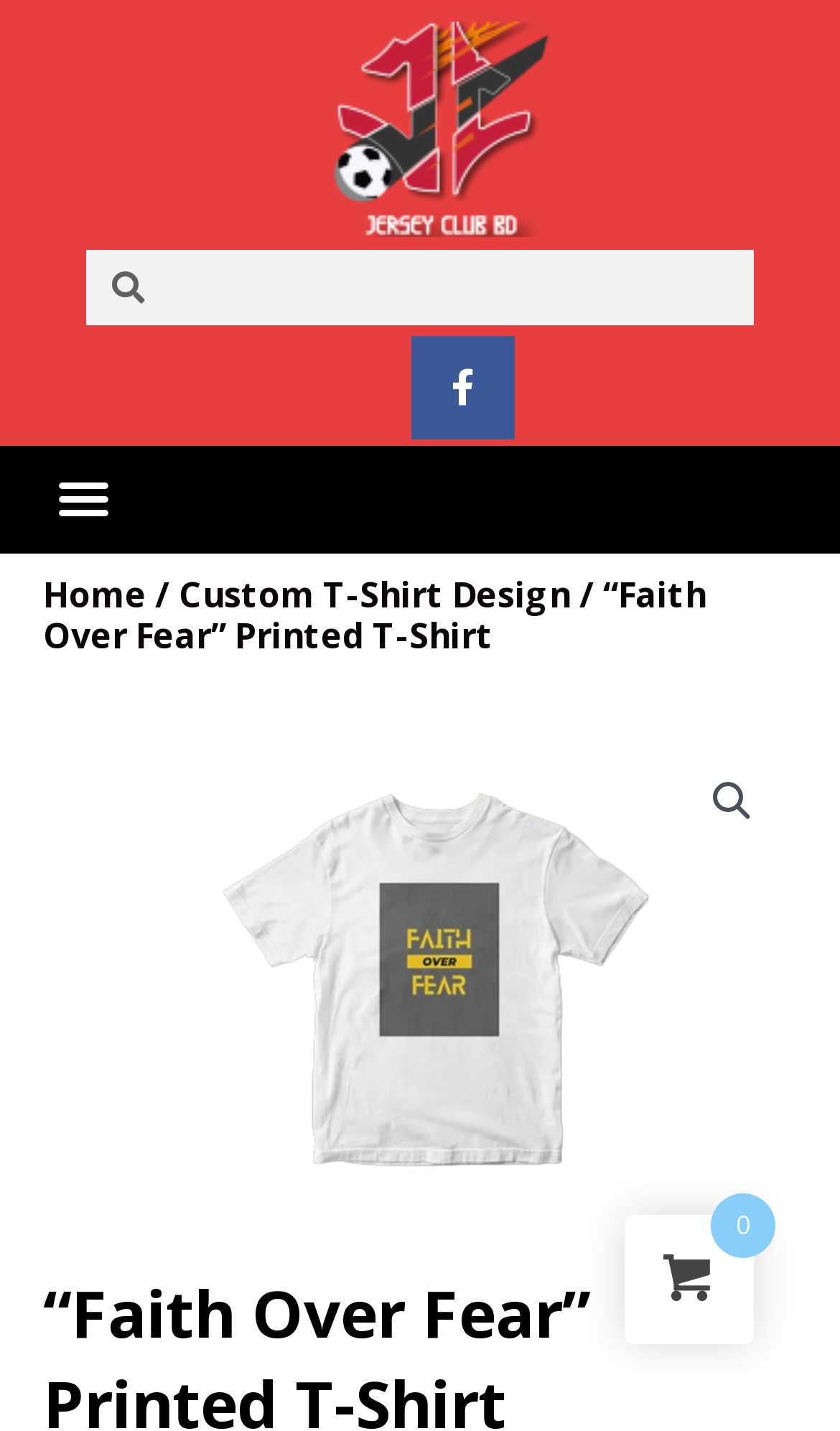What is the main heading of this webpage? Please extract and provide it.

“Faith Over Fear” Printed T-Shirt